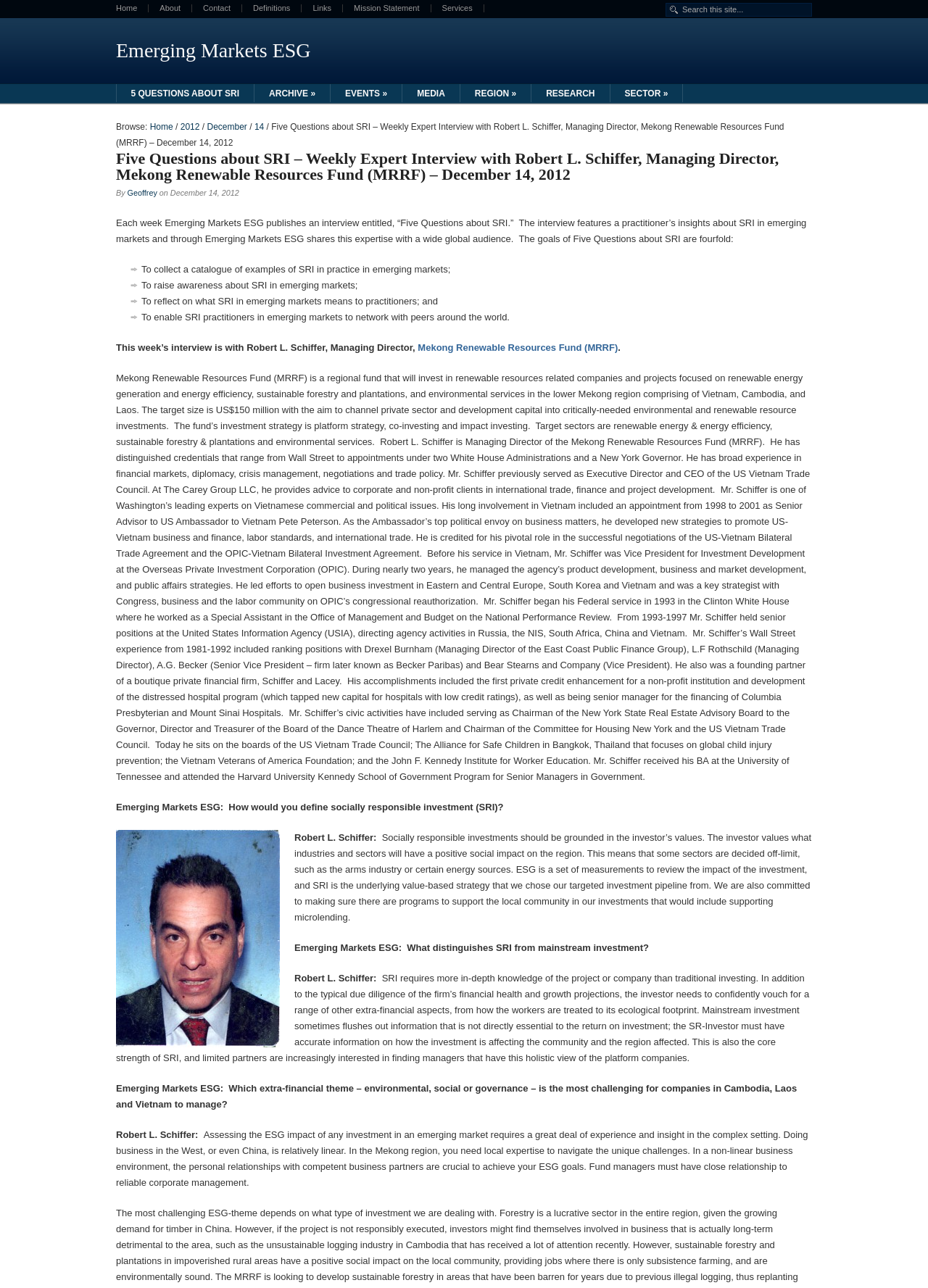Can you find the bounding box coordinates of the area I should click to execute the following instruction: "Learn more about Mekong Renewable Resources Fund (MRRF)"?

[0.45, 0.266, 0.666, 0.274]